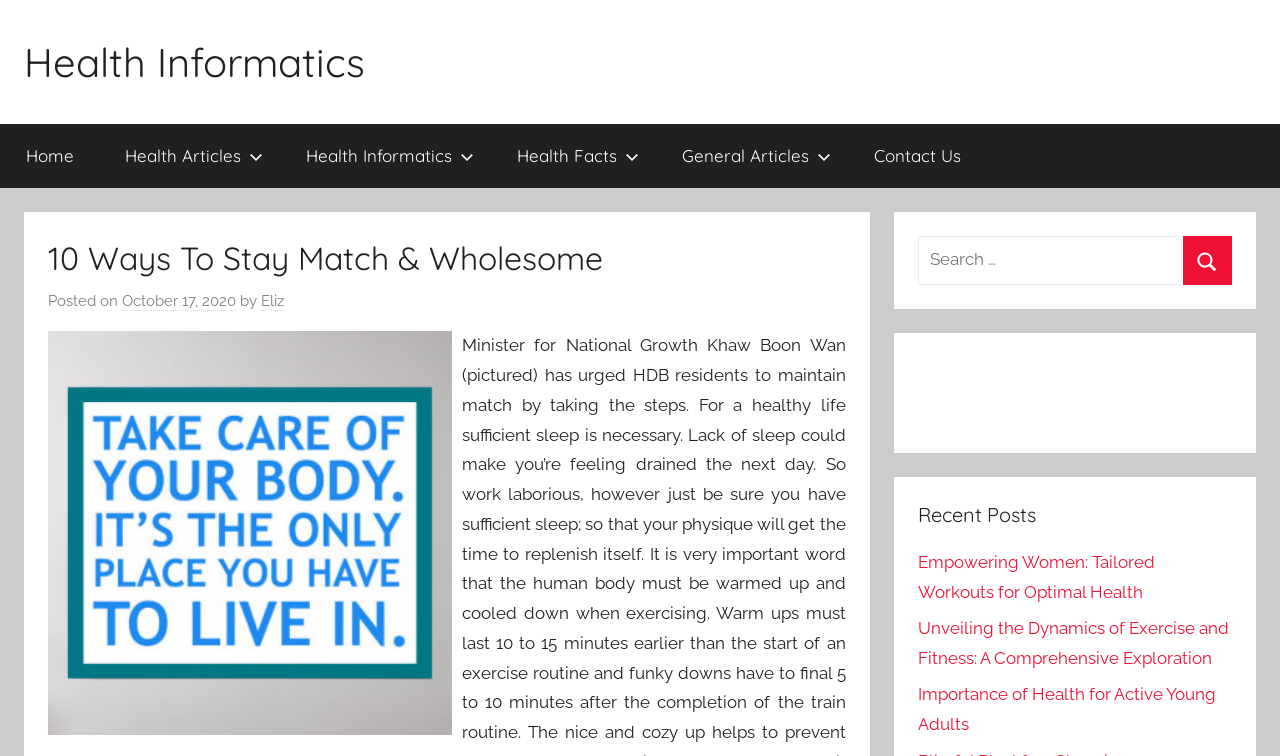Pinpoint the bounding box coordinates of the element that must be clicked to accomplish the following instruction: "Read the '10 Ways To Stay Match & Wholesome' article". The coordinates should be in the format of four float numbers between 0 and 1, i.e., [left, top, right, bottom].

[0.038, 0.312, 0.661, 0.371]